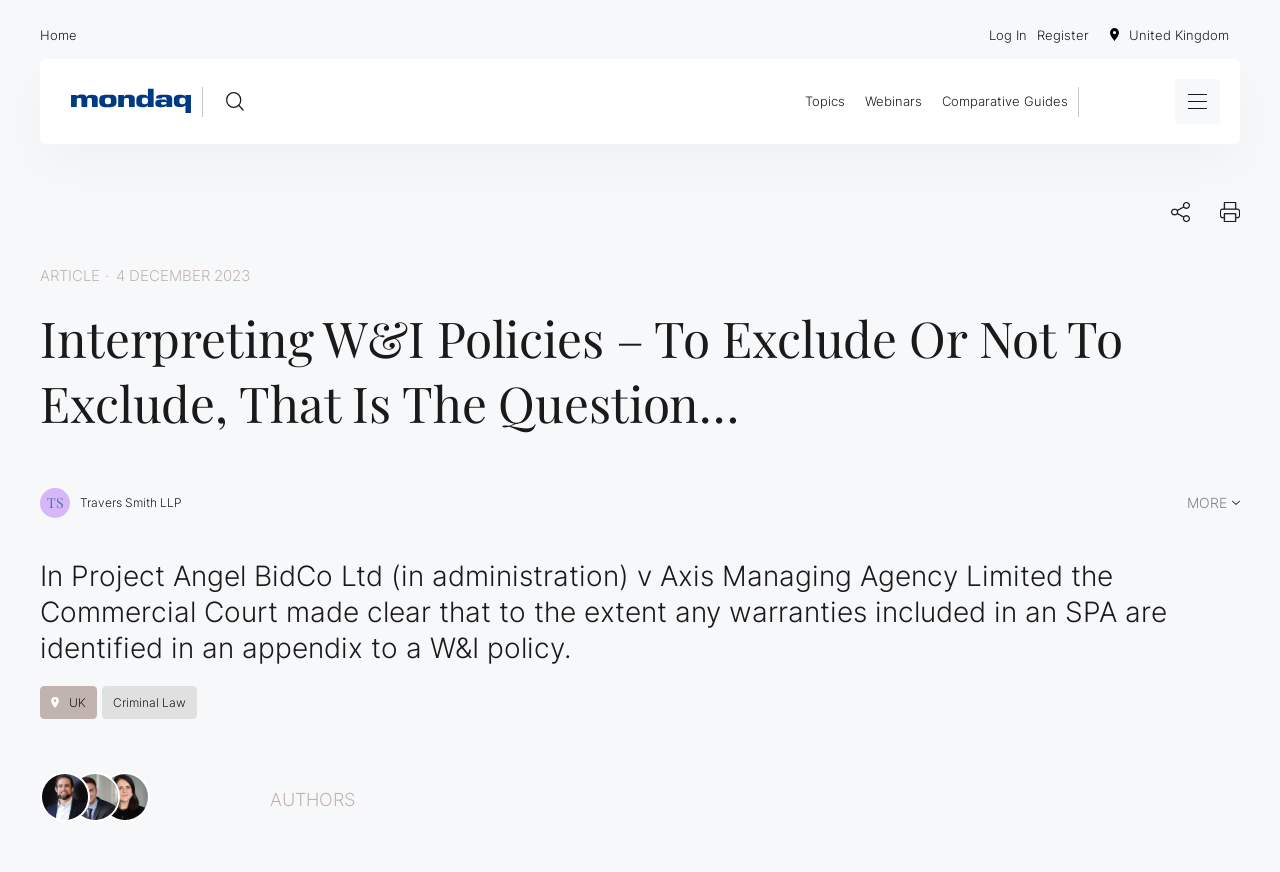What is the main subject of the article?
Look at the screenshot and respond with a single word or phrase.

W&I policies